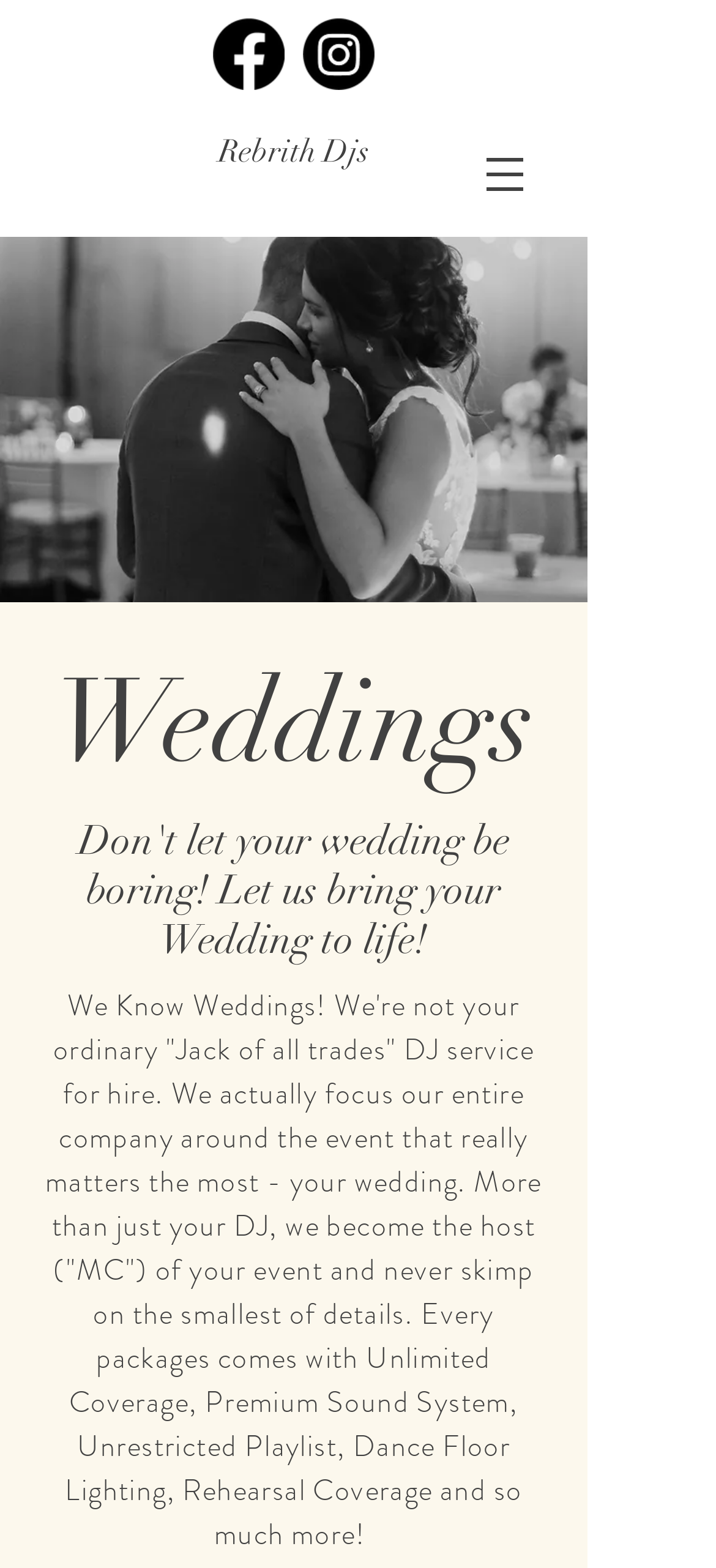Use a single word or phrase to answer this question: 
What is included in the wedding packages?

Unlimited Coverage, Premium Sound System, etc.